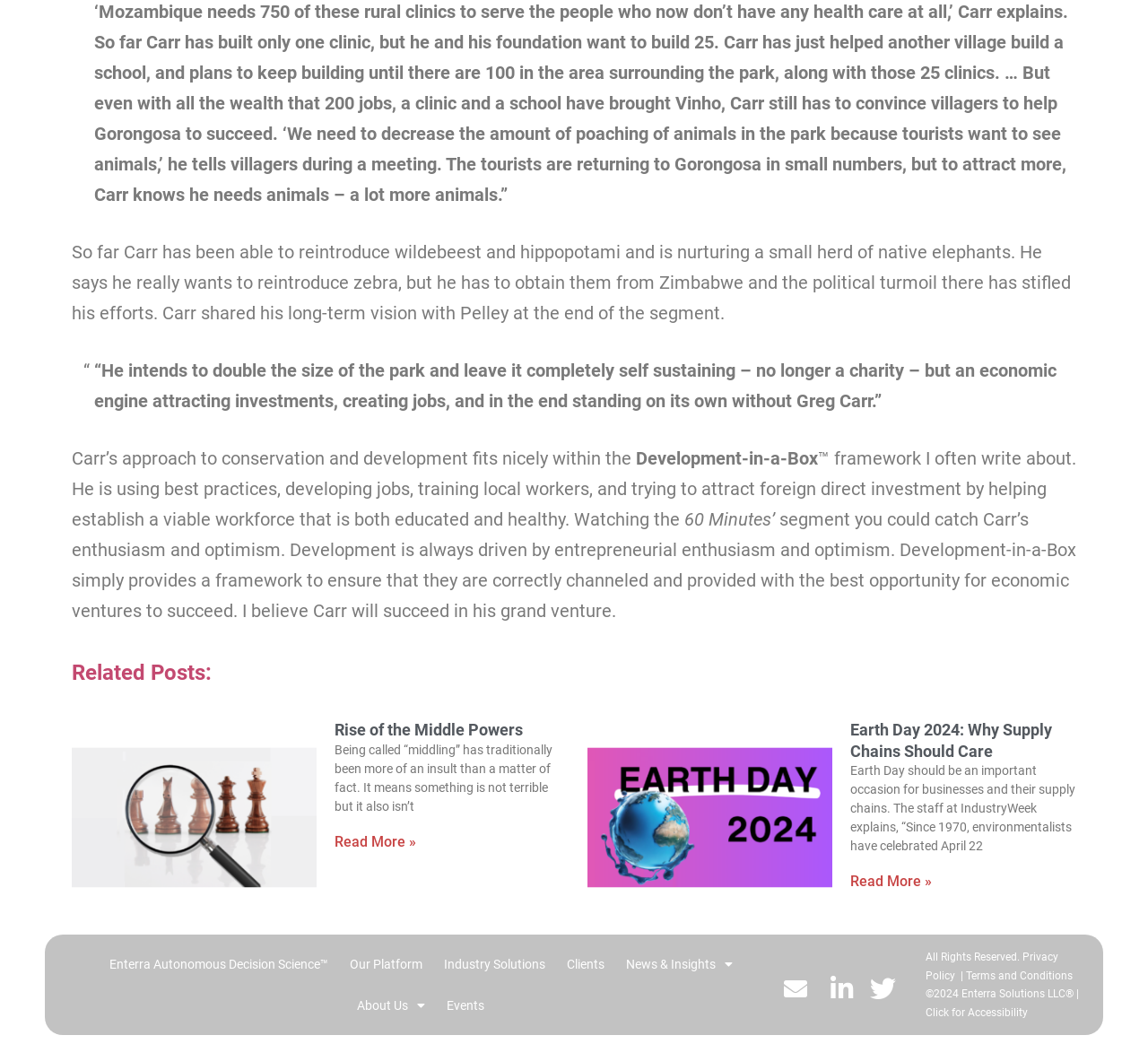Use the information in the screenshot to answer the question comprehensively: How many related posts are listed on the webpage?

I found the answer by counting the number of article elements with a heading element inside, which are 'Rise of the Middle Powers' and 'Earth Day 2024: Why Supply Chains Should Care'.